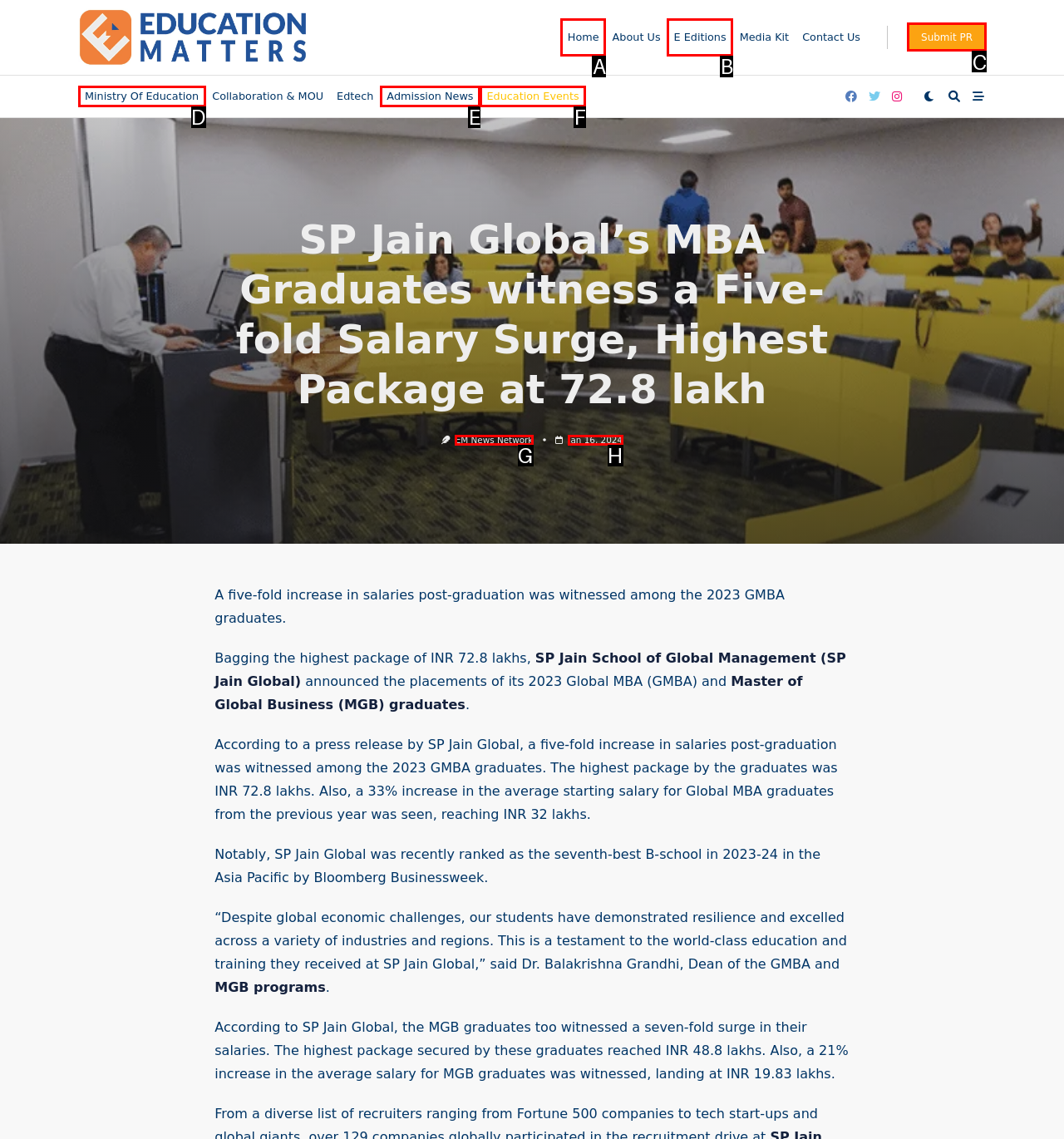Indicate which red-bounded element should be clicked to perform the task: Submit a PR Answer with the letter of the correct option.

C